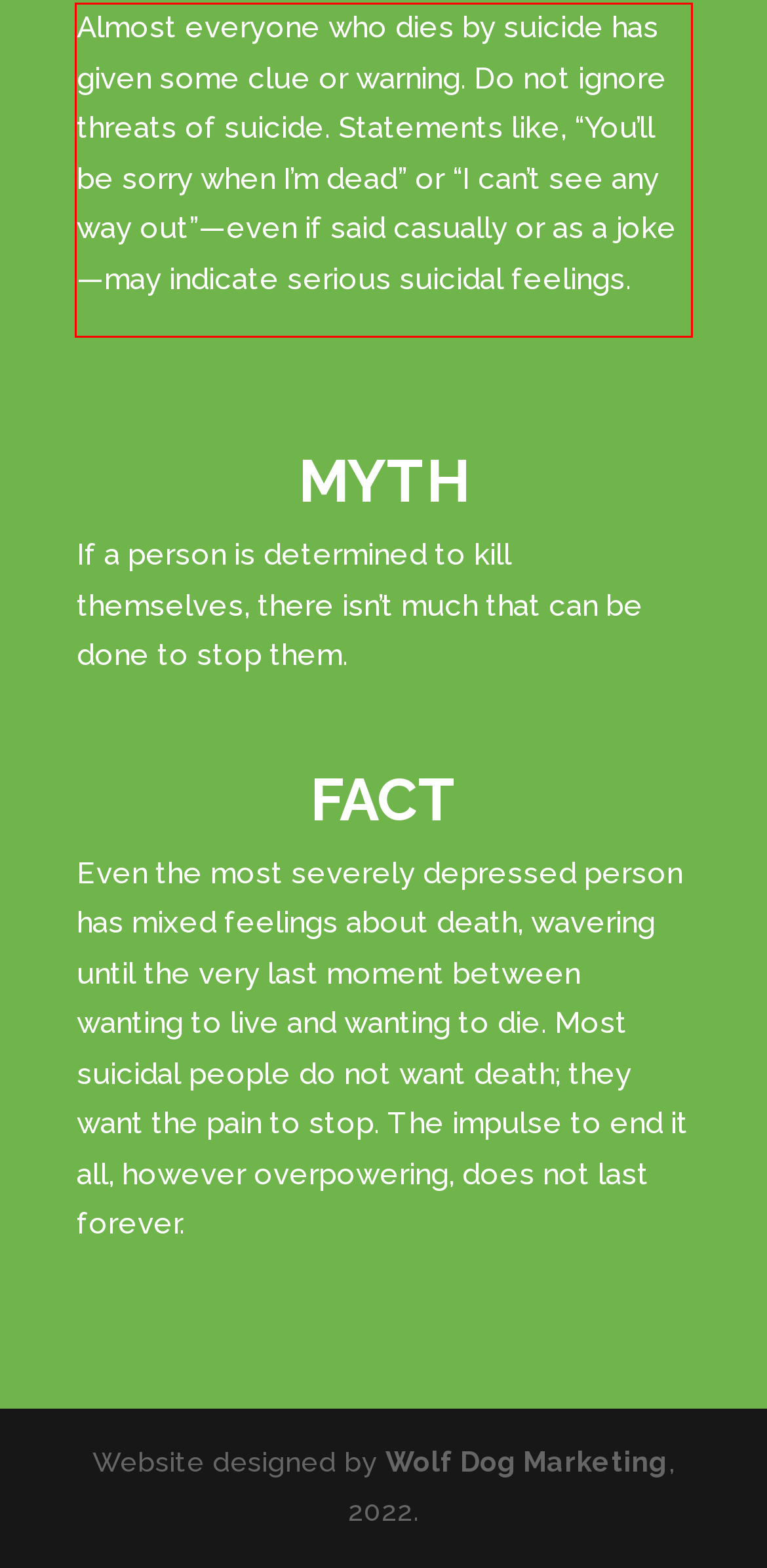Please examine the webpage screenshot and extract the text within the red bounding box using OCR.

Almost everyone who dies by suicide has given some clue or warning. Do not ignore threats of suicide. Statements like, “You’ll be sorry when I’m dead” or “I can’t see any way out”—even if said casually or as a joke—may indicate serious suicidal feelings.